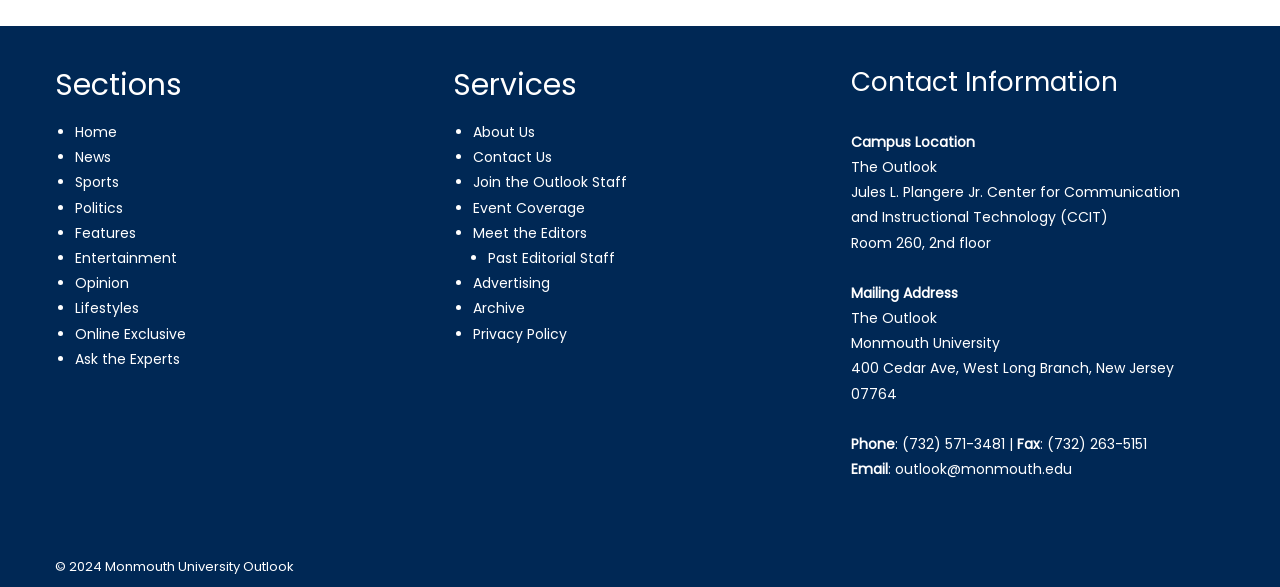Determine the bounding box coordinates of the target area to click to execute the following instruction: "Call (732) 571-3481."

[0.705, 0.739, 0.785, 0.774]